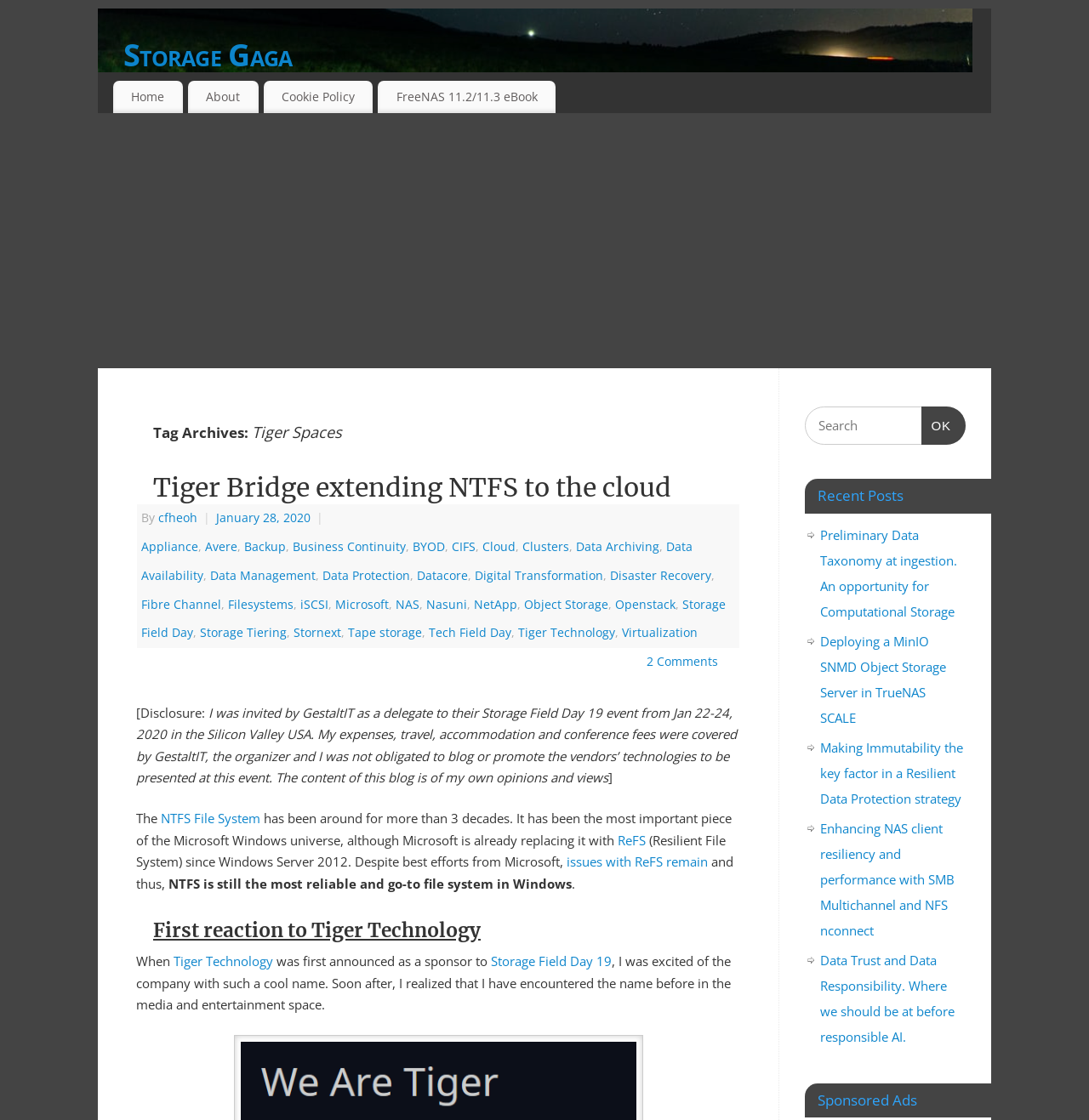What is the name of the blog? Observe the screenshot and provide a one-word or short phrase answer.

Storage Gaga